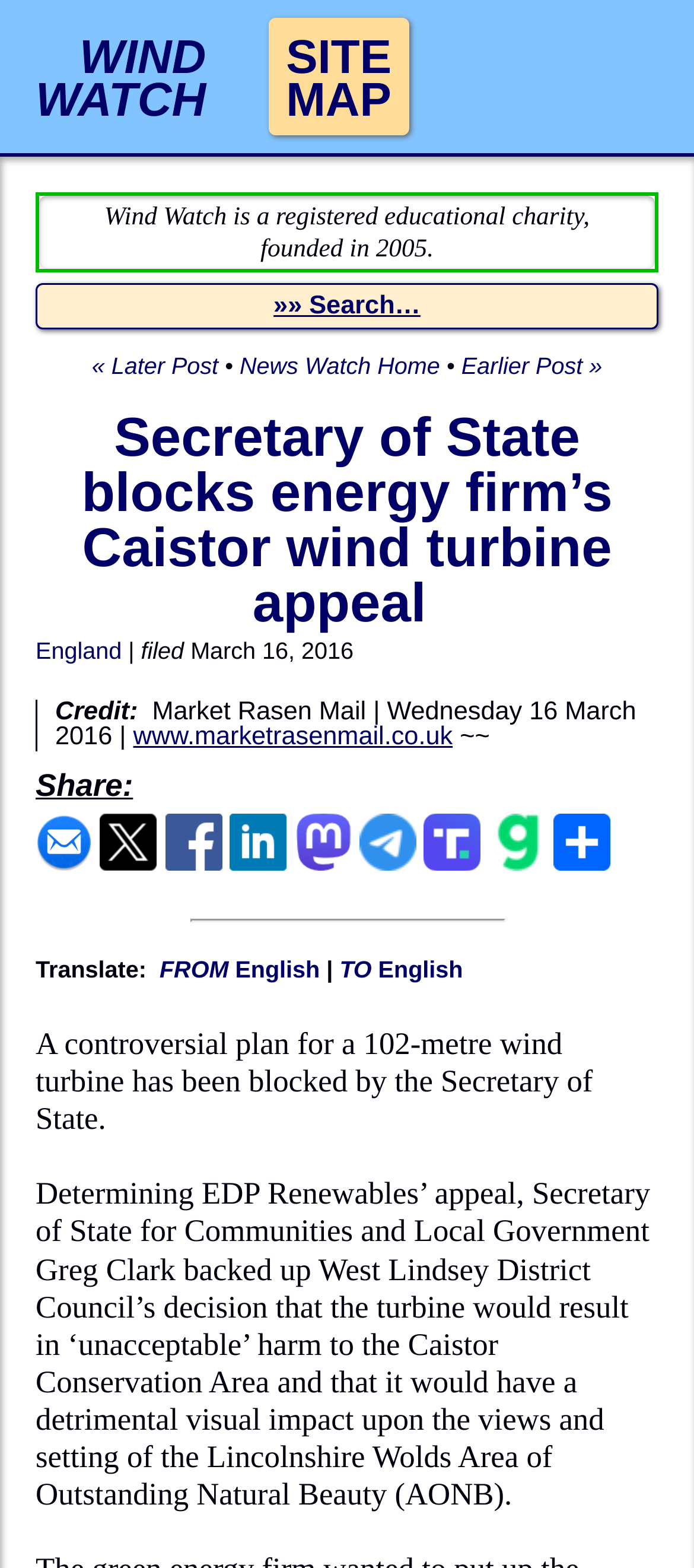Provide a short answer using a single word or phrase for the following question: 
What is the name of the area of outstanding natural beauty mentioned?

Lincolnshire Wolds